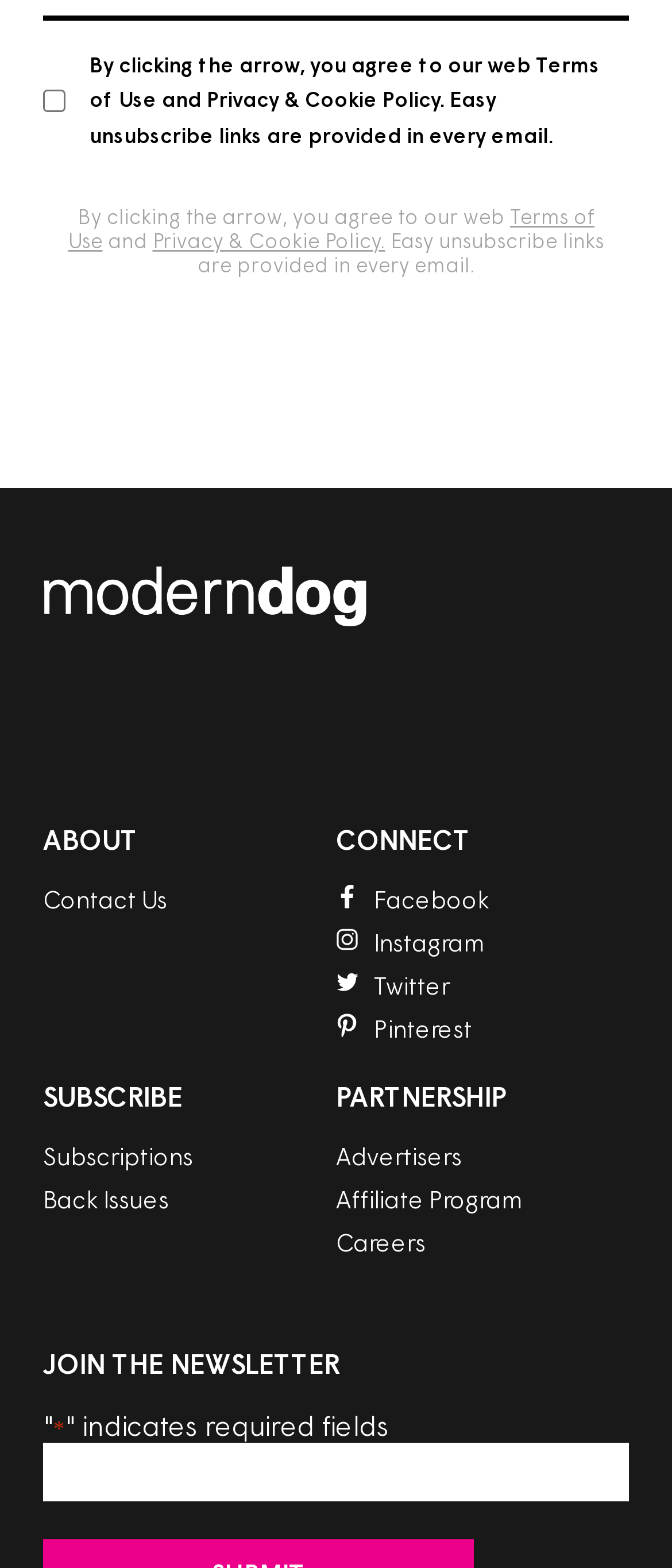Please identify the bounding box coordinates of the clickable region that I should interact with to perform the following instruction: "Follow on Facebook". The coordinates should be expressed as four float numbers between 0 and 1, i.e., [left, top, right, bottom].

[0.556, 0.564, 0.728, 0.583]